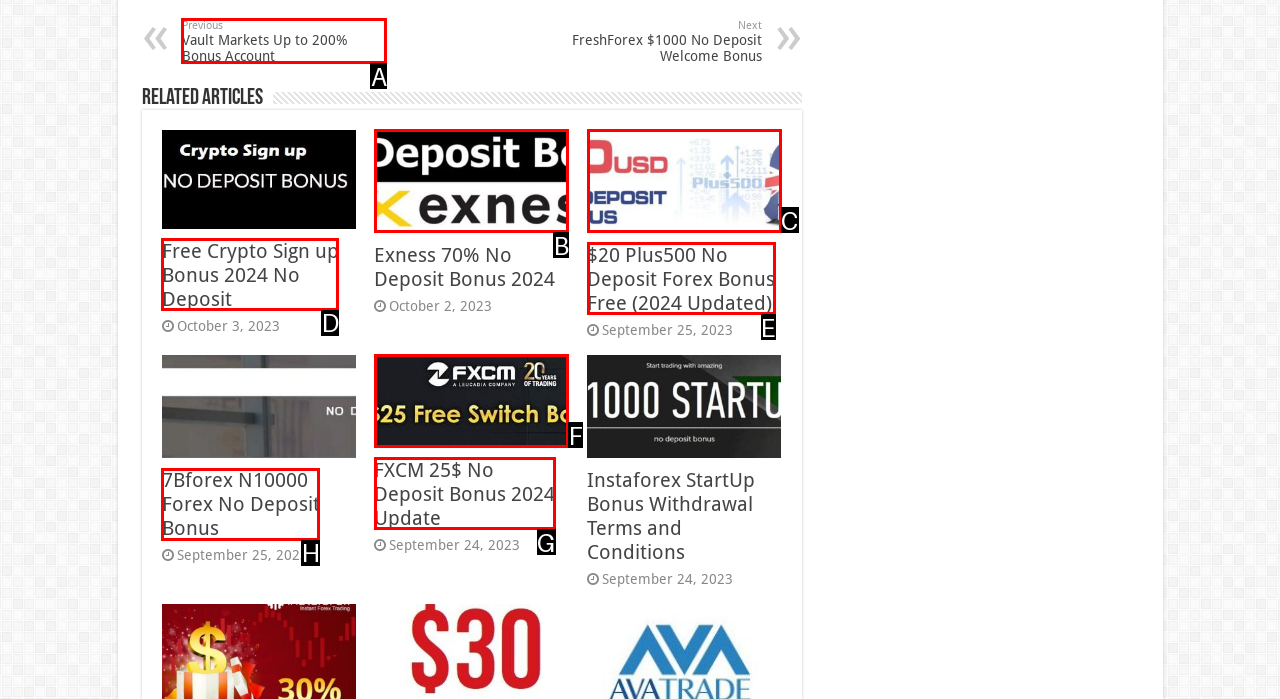Indicate which UI element needs to be clicked to fulfill the task: Click on 'Previous Vault Markets Up to 200% Bonus Account «'
Answer with the letter of the chosen option from the available choices directly.

A